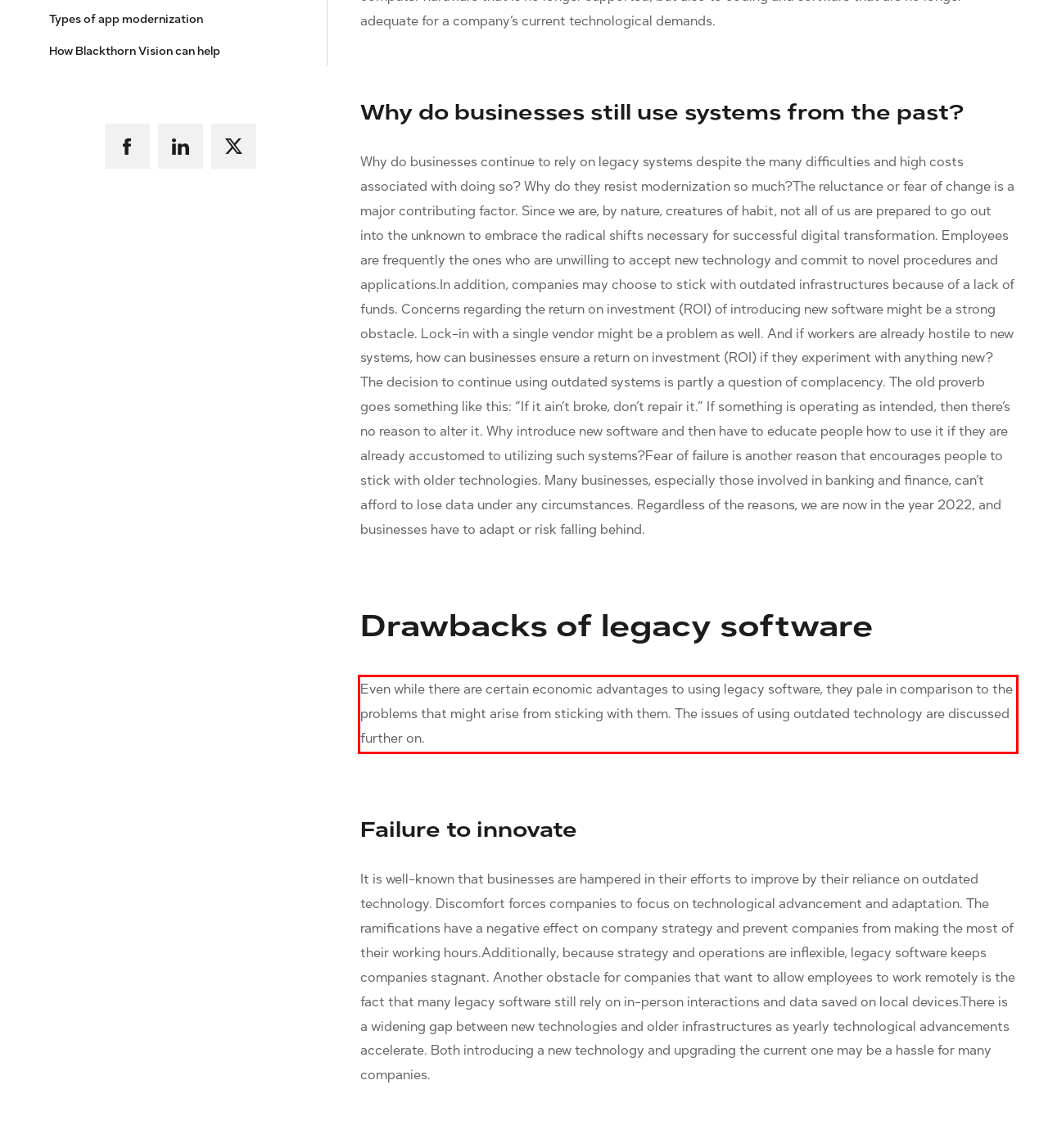Using the provided screenshot, read and generate the text content within the red-bordered area.

Even while there are certain economic advantages to using legacy software, they pale in comparison to the problems that might arise from sticking with them. The issues of using outdated technology are discussed further on.